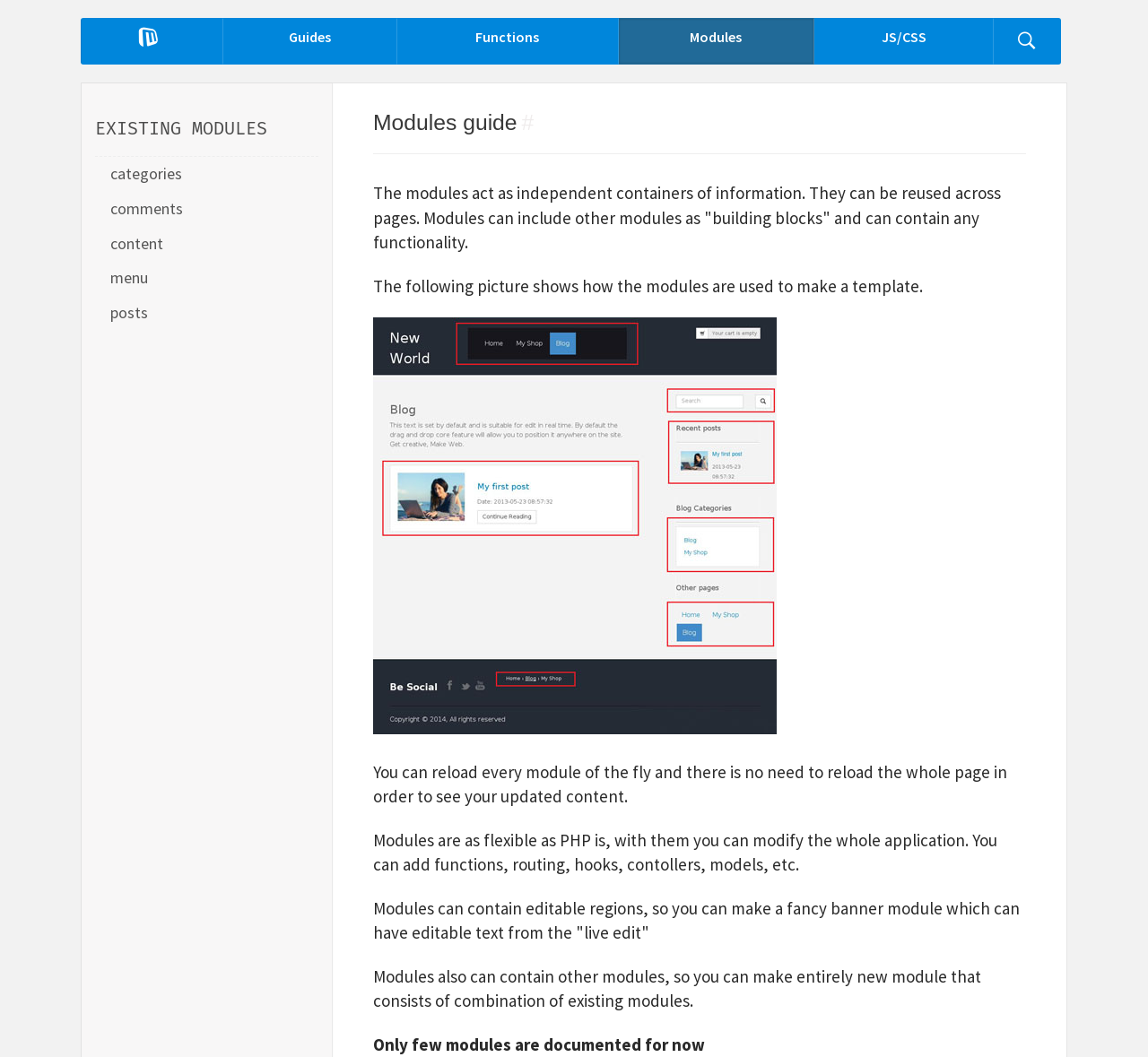Provide a thorough and detailed response to the question by examining the image: 
How flexible are modules?

The webpage explains that modules are as flexible as PHP, allowing users to modify the whole application by adding functions, routing, hooks, controllers, models, etc.